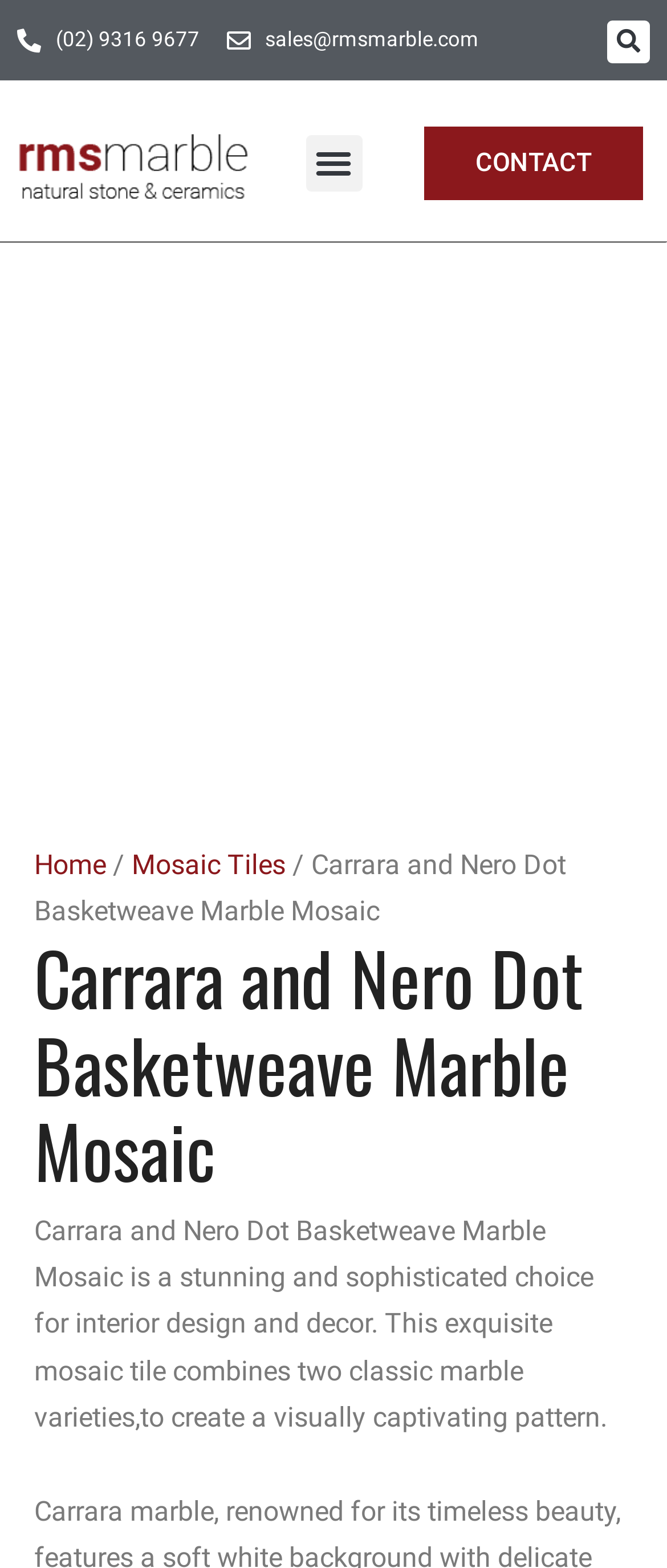What is the phone number for contact?
Please provide a single word or phrase as your answer based on the image.

(02) 9316 9677